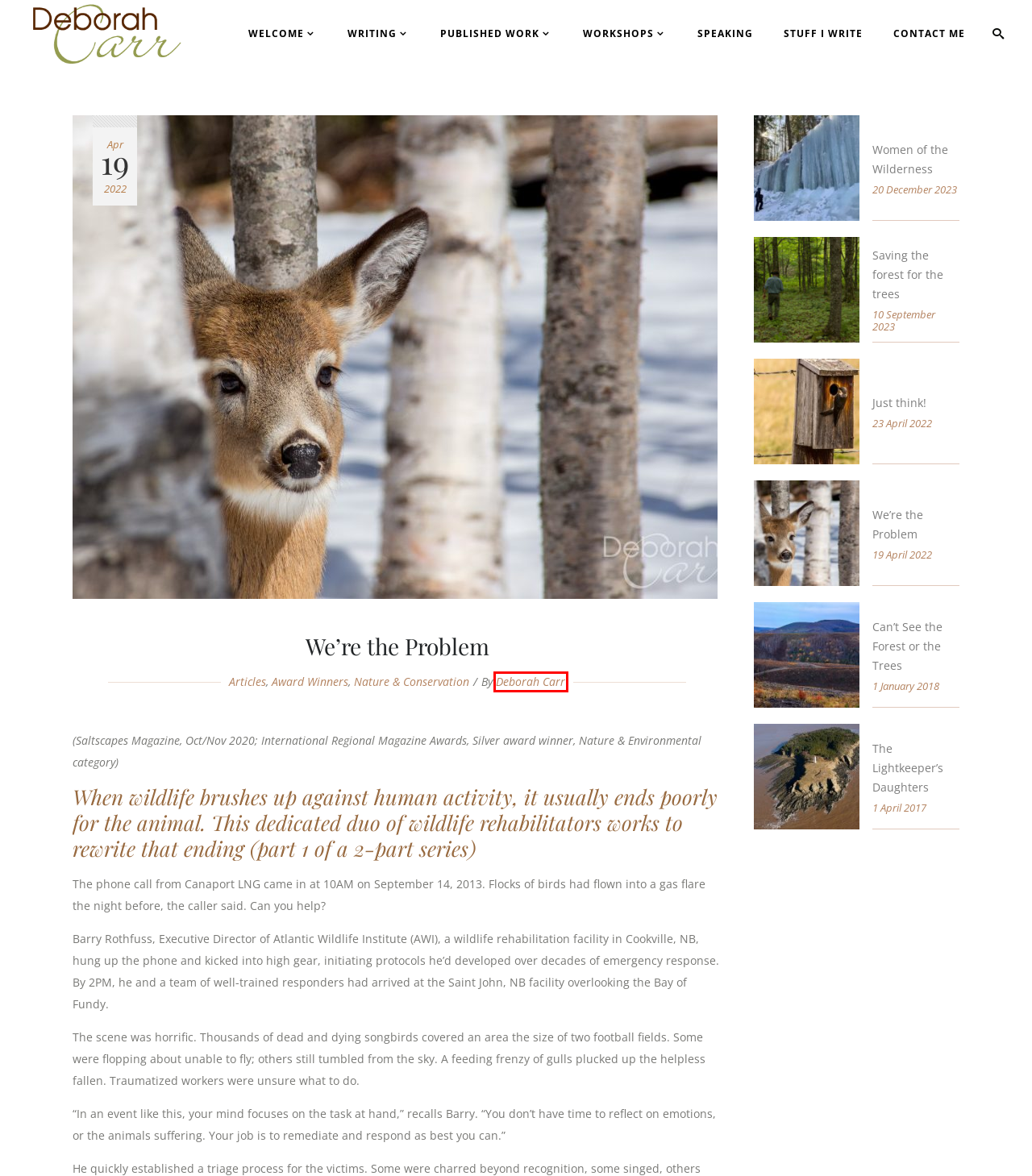You are provided with a screenshot of a webpage that has a red bounding box highlighting a UI element. Choose the most accurate webpage description that matches the new webpage after clicking the highlighted element. Here are your choices:
A. Deborah Carr – Deborah Carr
B. Contact Me – Deborah Carr
C. Speaking – Deborah Carr
D. Deborah Carr – Atlantic Canadian Author, Freelance Writer, Speaker, Writing Coach
E. The Lightkeeper’s Daughters – Deborah Carr
F. Articles – Deborah Carr
G. Just think! – Deborah Carr
H. Award Winners – Deborah Carr

A